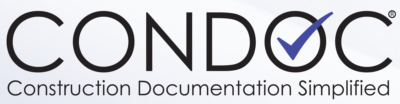Depict the image with a detailed narrative.

The image displays the logo of ConDoc, an organization dedicated to simplifying construction documentation. Prominently featuring the word "CONDOC" in bold, clean typography, the logo is complemented by a blue checkmark symbol that signifies reliability and completion. Below the main title, the tagline "Construction Documentation Simplified" articulates the company’s mission to streamline the often complex processes associated with construction documentation. This clear and professional branding conveys the organization’s commitment to efficiency and clarity in the construction industry.